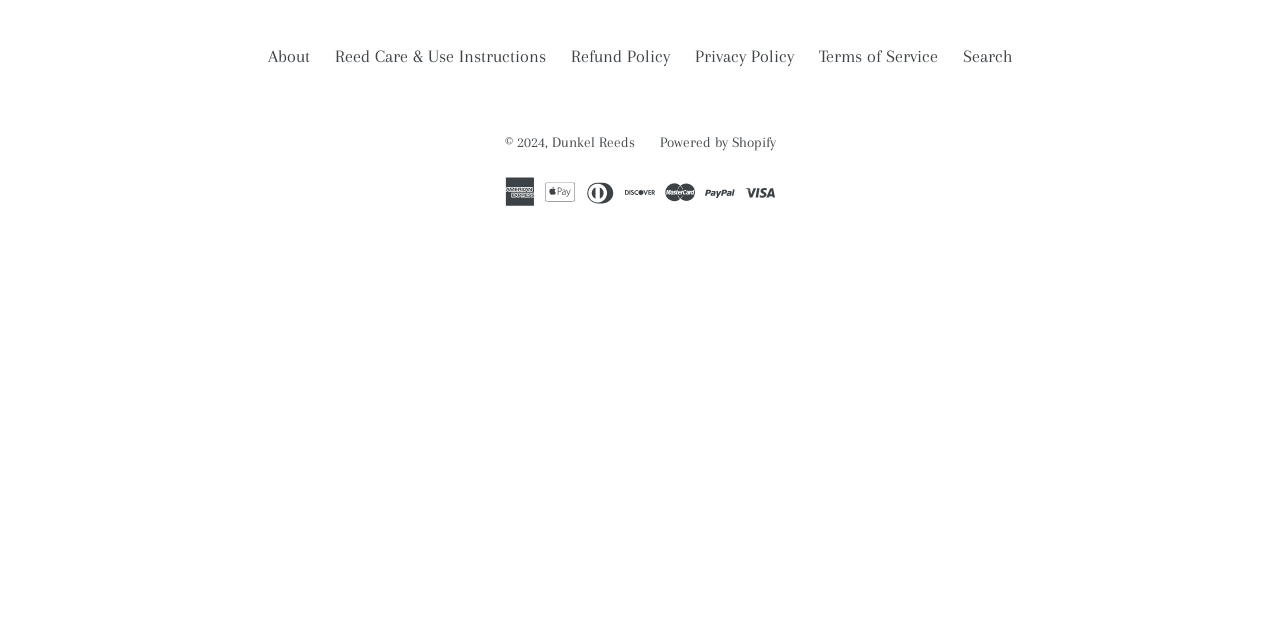Given the element description "Powered by Shopify", identify the bounding box of the corresponding UI element.

[0.515, 0.21, 0.606, 0.235]